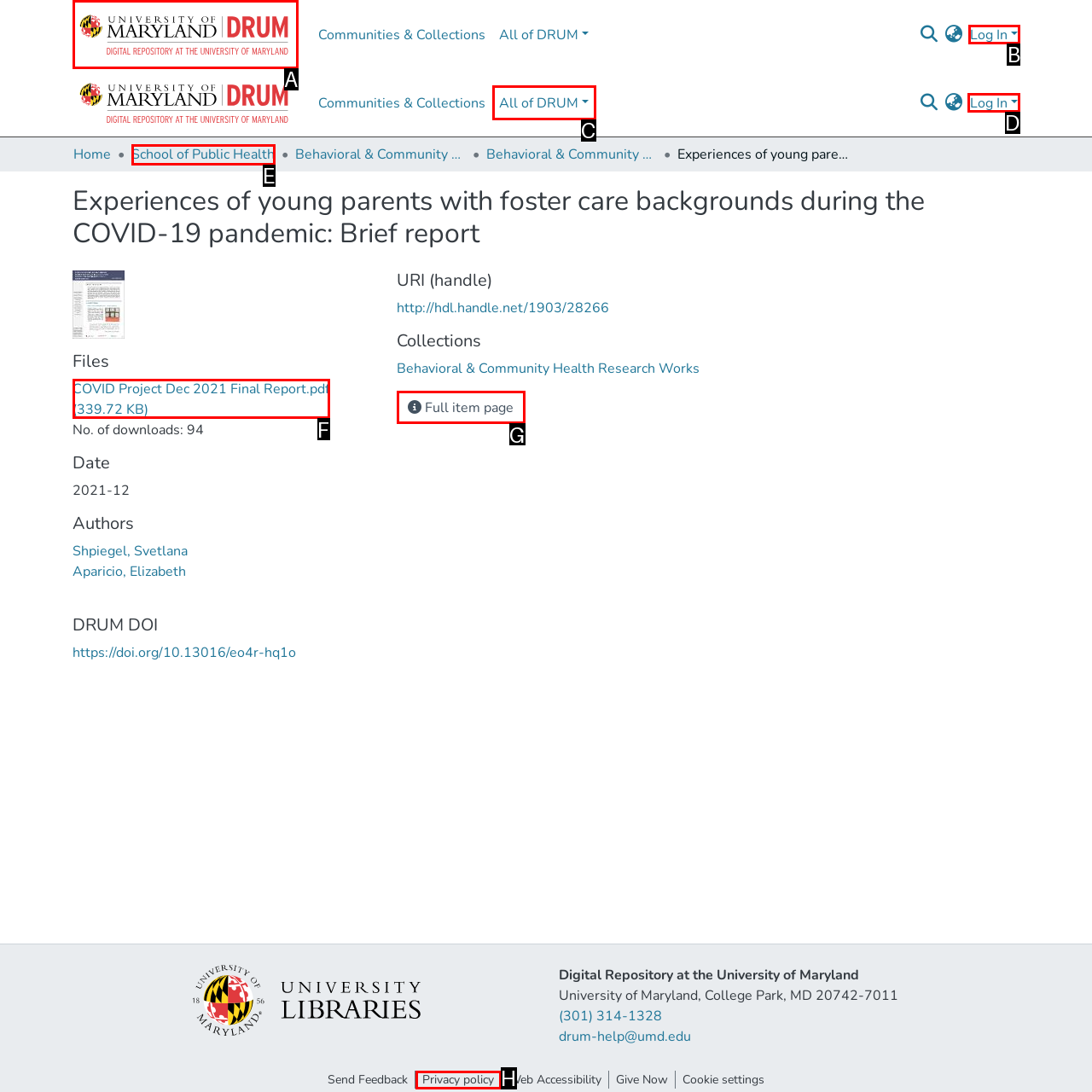Choose the UI element you need to click to carry out the task: Log in.
Respond with the corresponding option's letter.

B